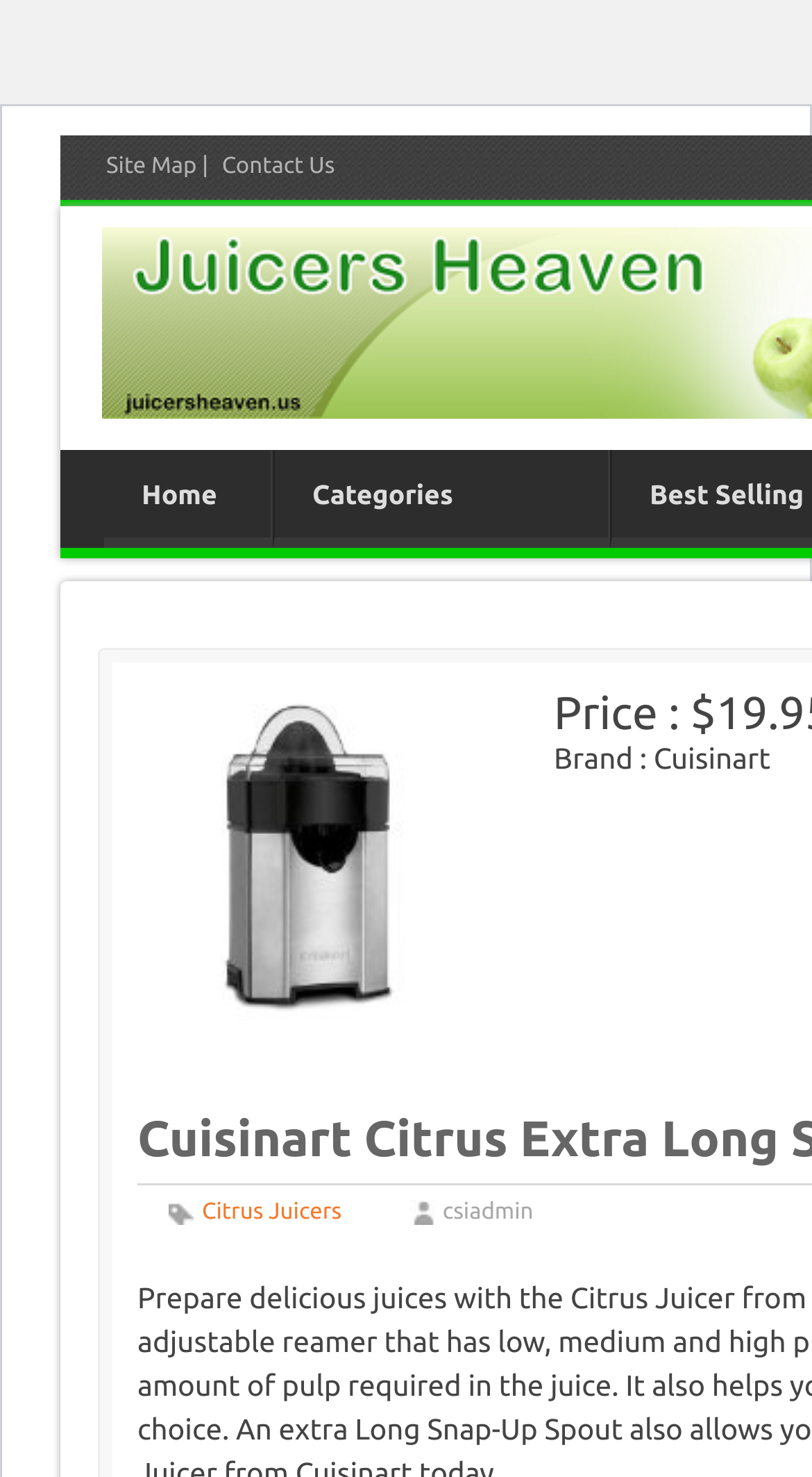Given the following UI element description: "Home", find the bounding box coordinates in the webpage screenshot.

[0.128, 0.305, 0.333, 0.364]